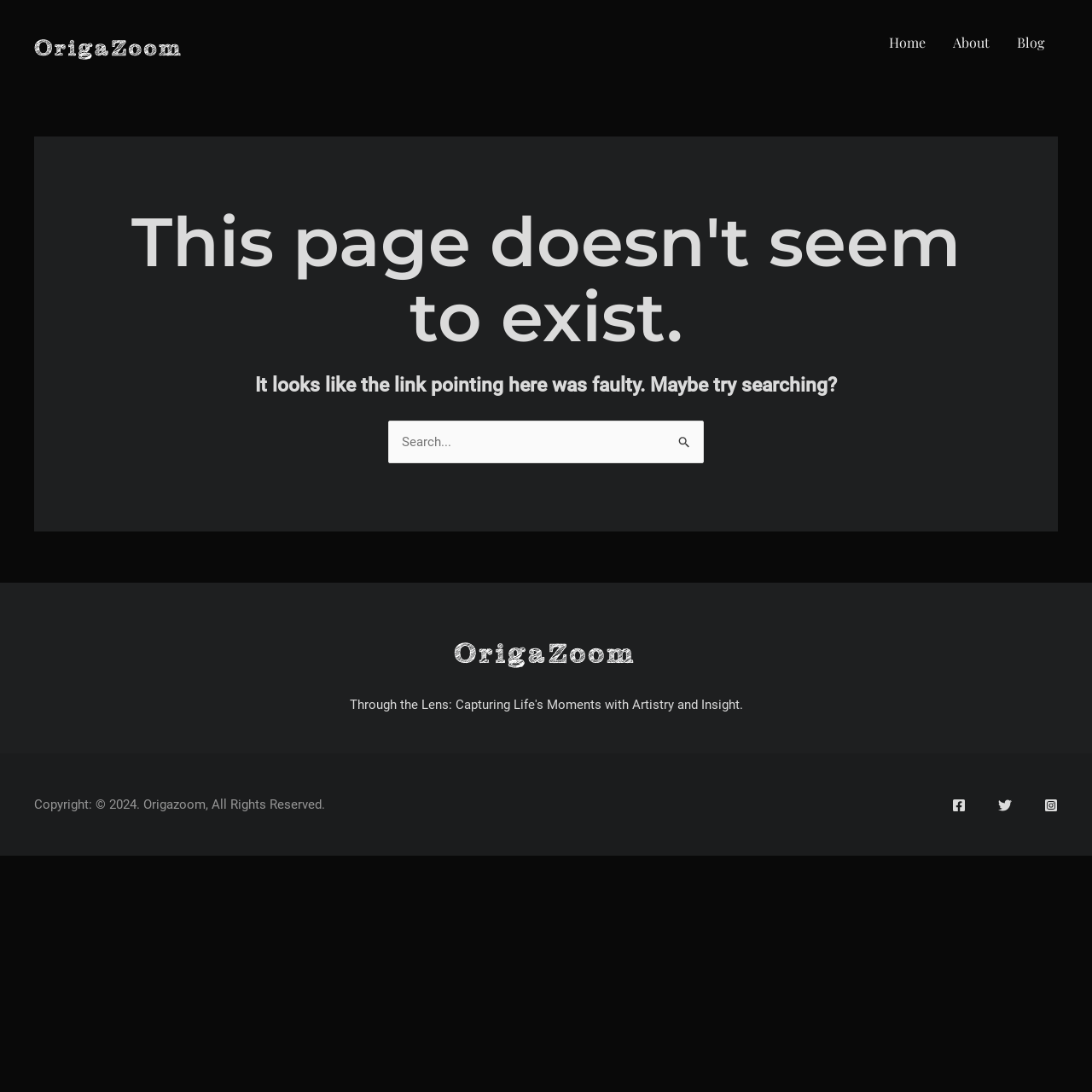Locate the bounding box coordinates of the area to click to fulfill this instruction: "visit Origazoom". The bounding box should be presented as four float numbers between 0 and 1, in the order [left, top, right, bottom].

[0.031, 0.031, 0.17, 0.045]